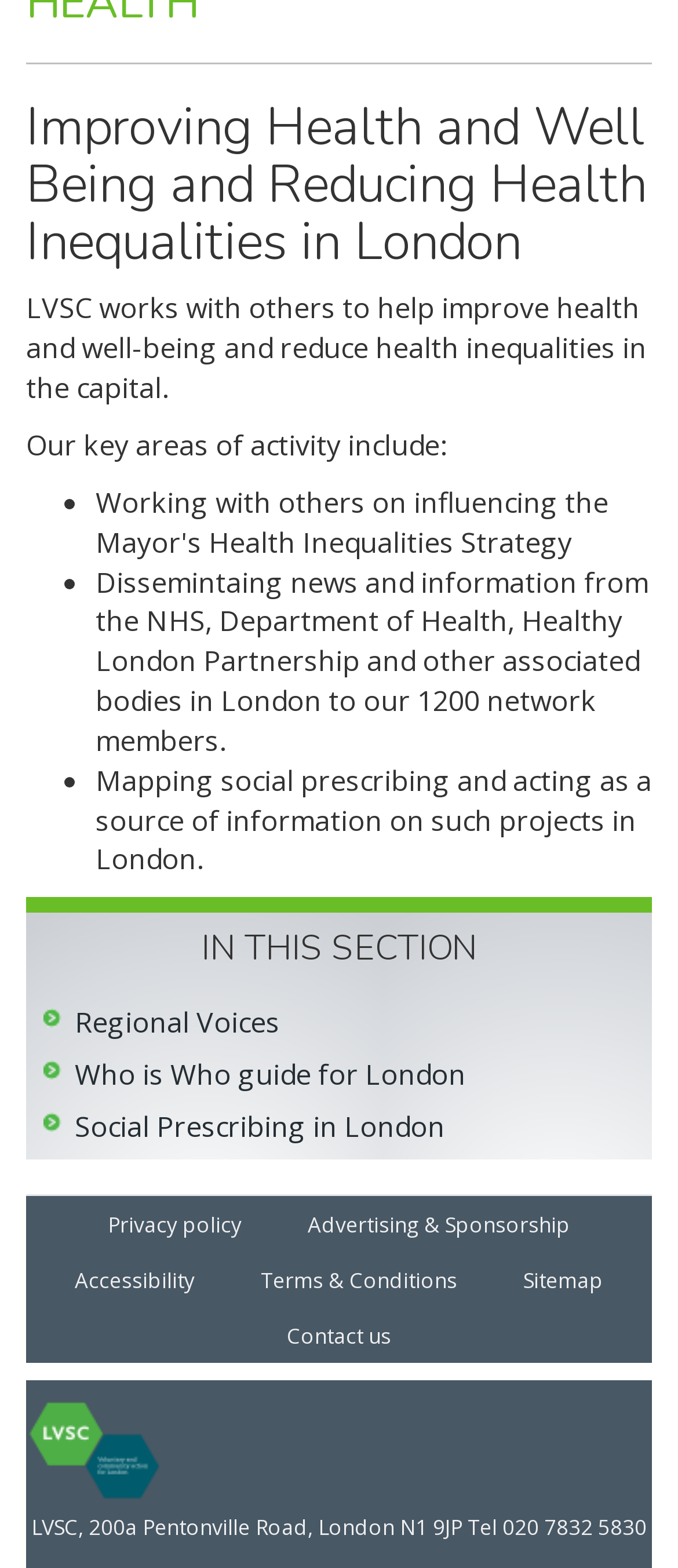How many links are there in the 'IN THIS SECTION' section?
Examine the image and give a concise answer in one word or a short phrase.

3